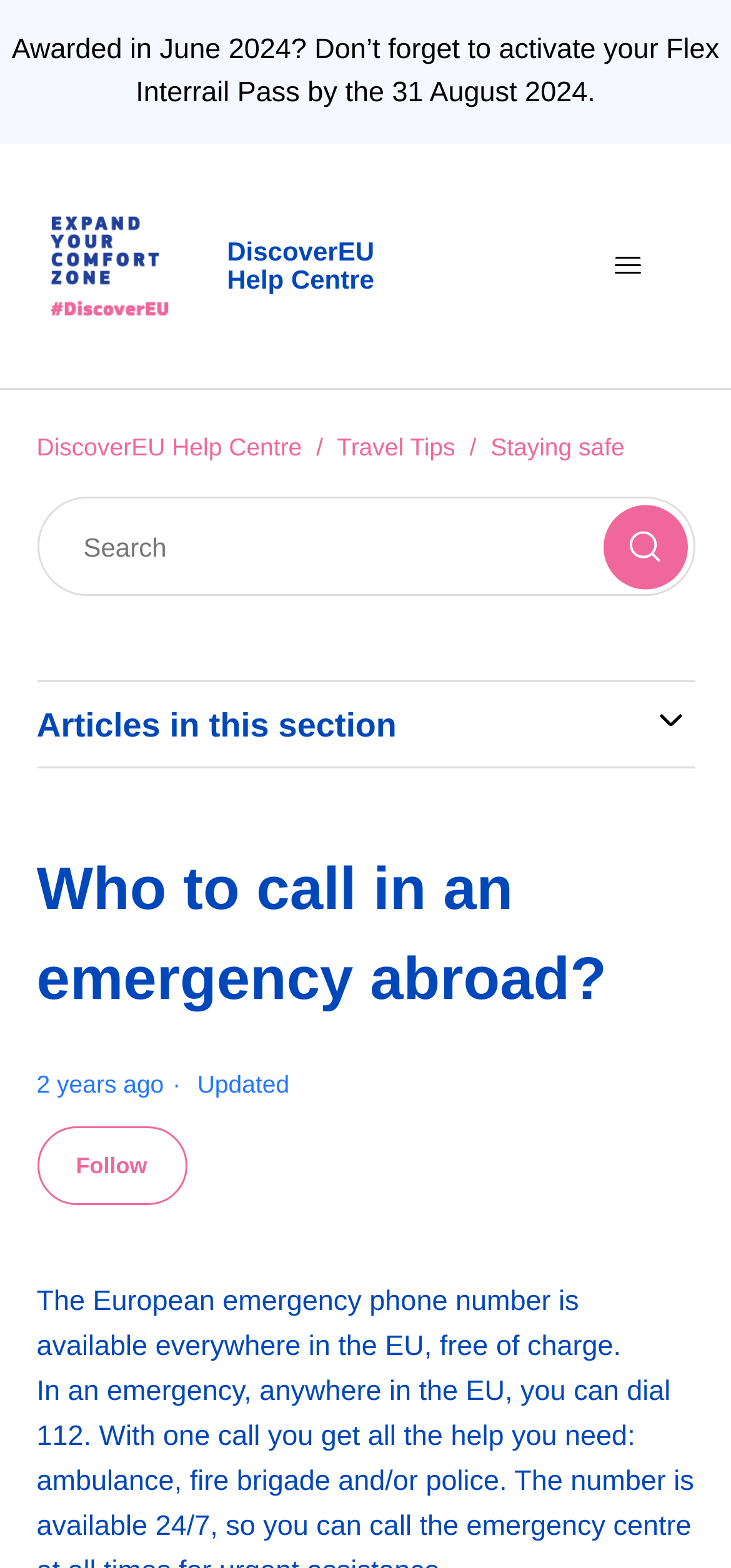What is the European emergency phone number for?
Answer the question based on the image using a single word or a brief phrase.

Everywhere in the EU